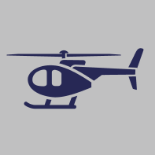What type of insurance is being offered?
Refer to the screenshot and answer in one word or phrase.

Aviation insurance